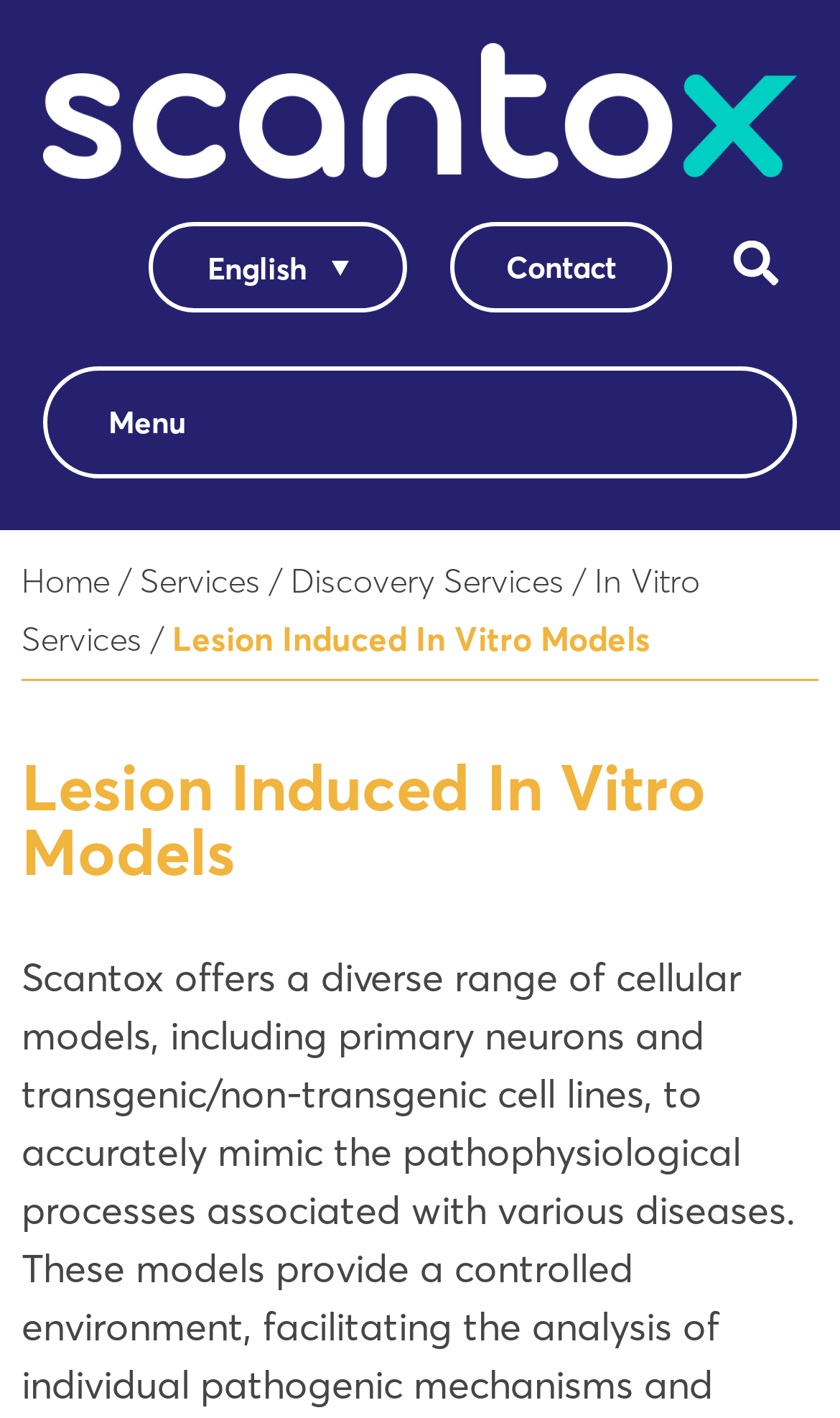Identify the bounding box coordinates for the UI element described as: "In Vitro Services".

[0.026, 0.395, 0.833, 0.465]